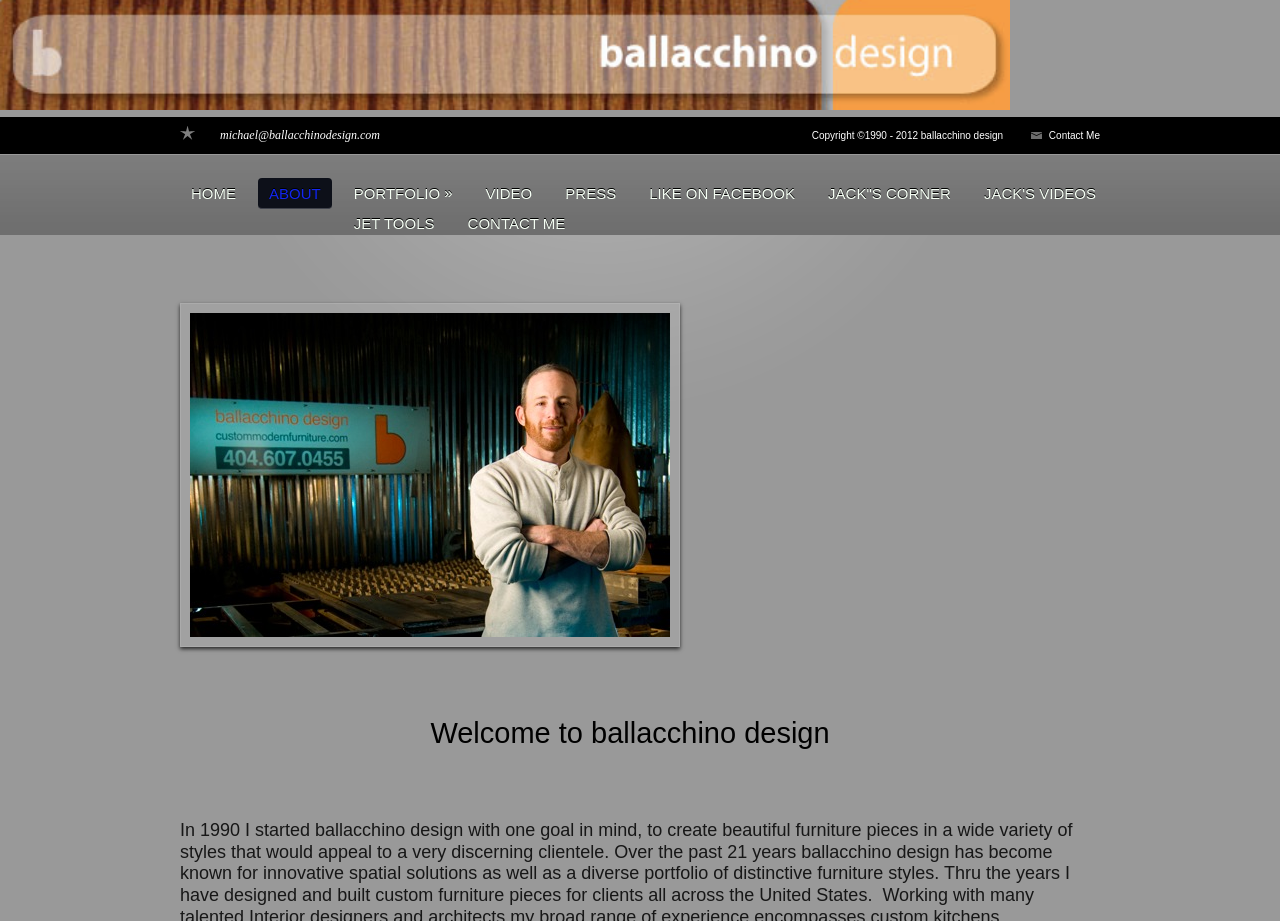Locate the UI element described by CONTACT ME and provide its bounding box coordinates. Use the format (top-left x, top-left y, bottom-right x, bottom-right y) with all values as floating point numbers between 0 and 1.

[0.357, 0.227, 0.45, 0.258]